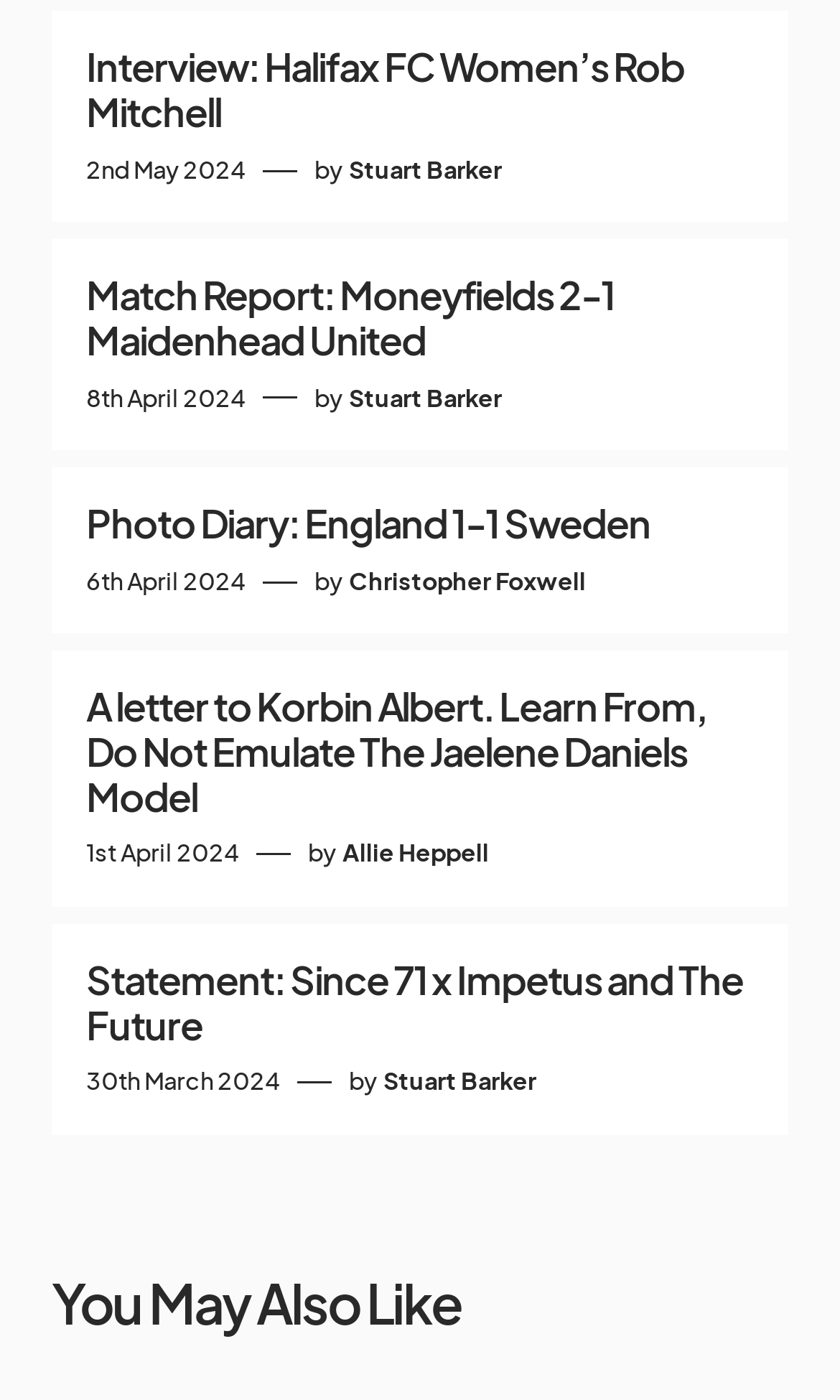Provide a one-word or one-phrase answer to the question:
How many links are there in the first article?

2